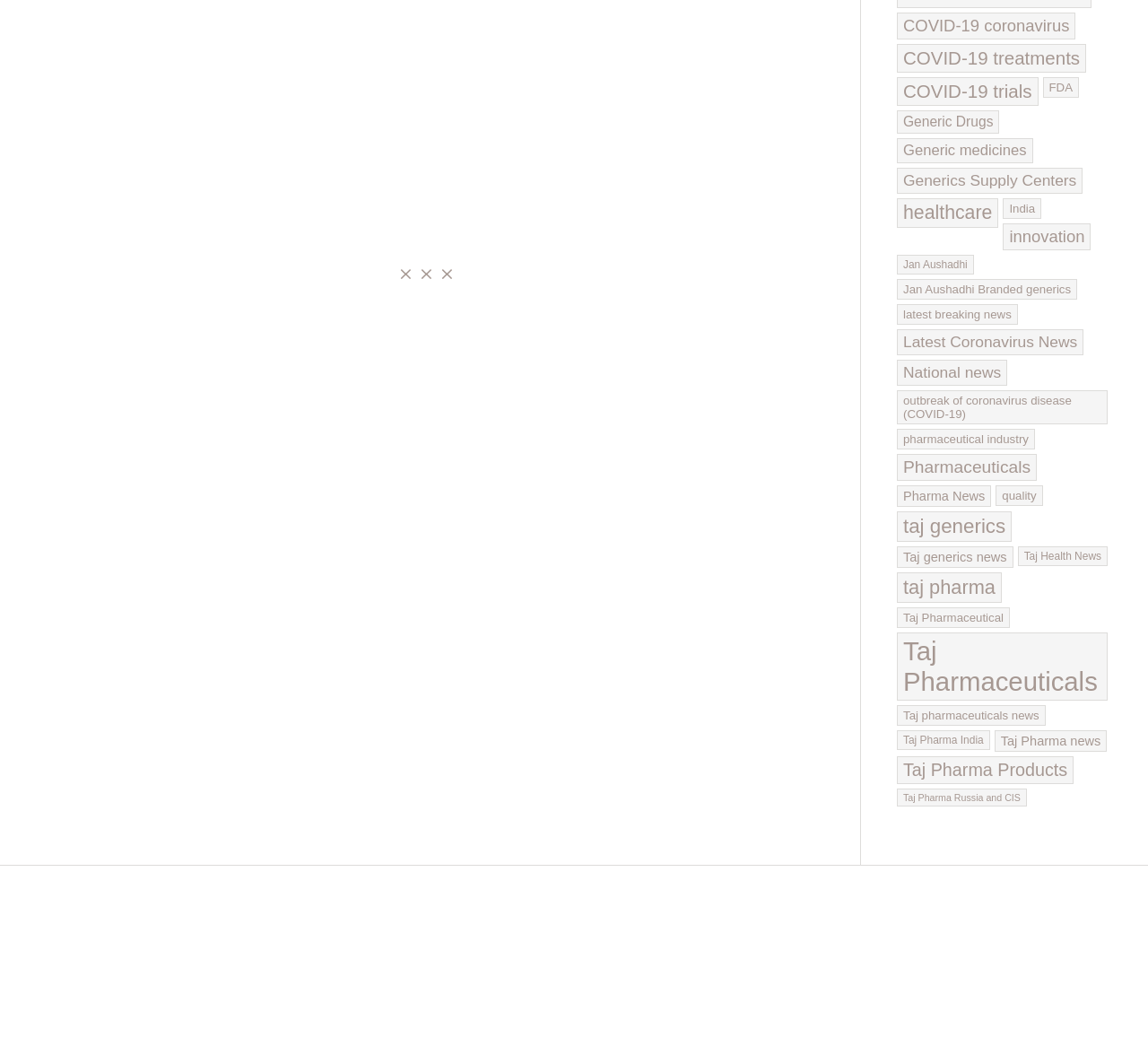Identify the bounding box for the UI element described as: "quality". The coordinates should be four float numbers between 0 and 1, i.e., [left, top, right, bottom].

[0.867, 0.559, 0.908, 0.579]